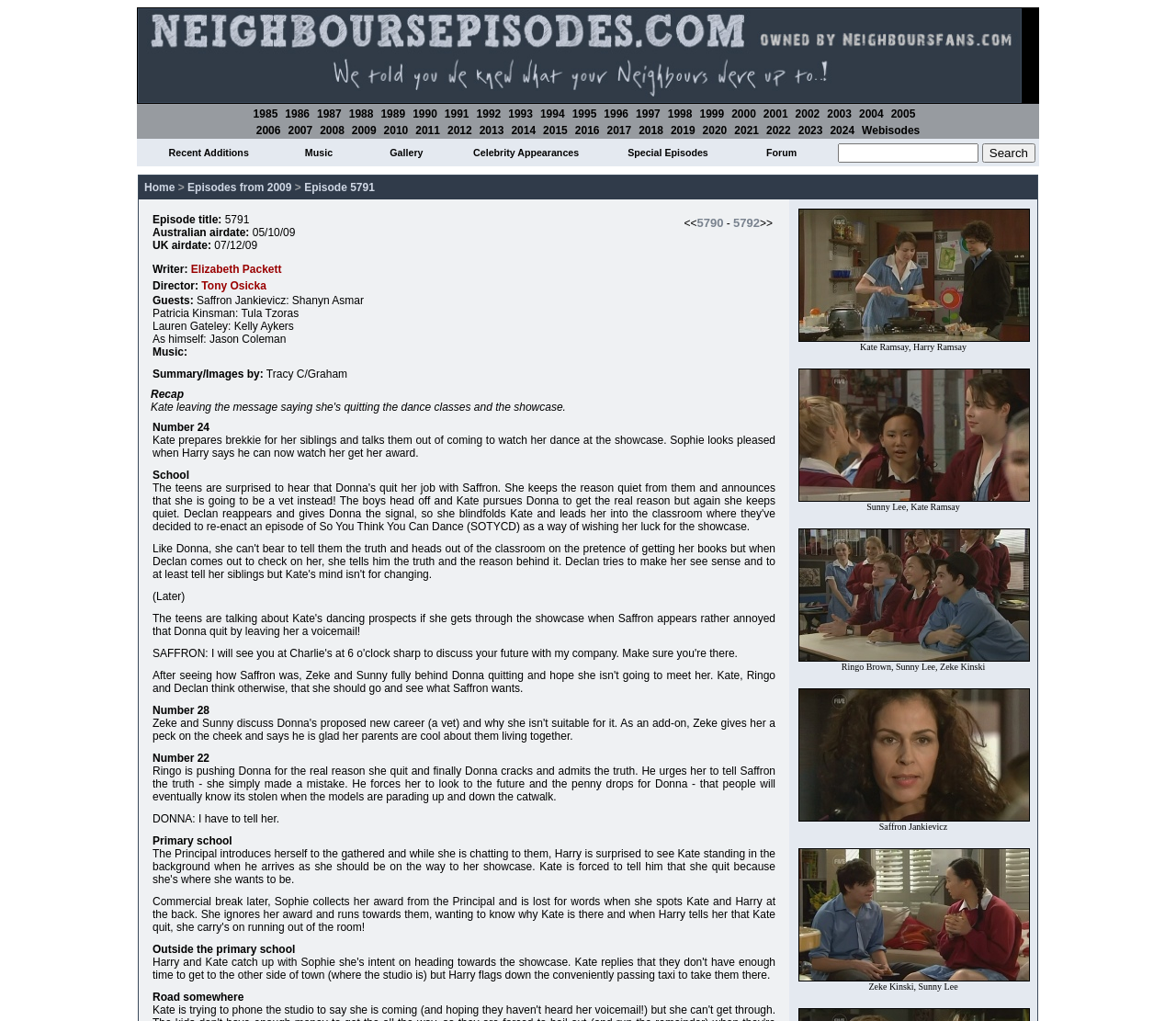Please identify the bounding box coordinates of the clickable area that will fulfill the following instruction: "Go to the music page". The coordinates should be in the format of four float numbers between 0 and 1, i.e., [left, top, right, bottom].

[0.259, 0.144, 0.283, 0.155]